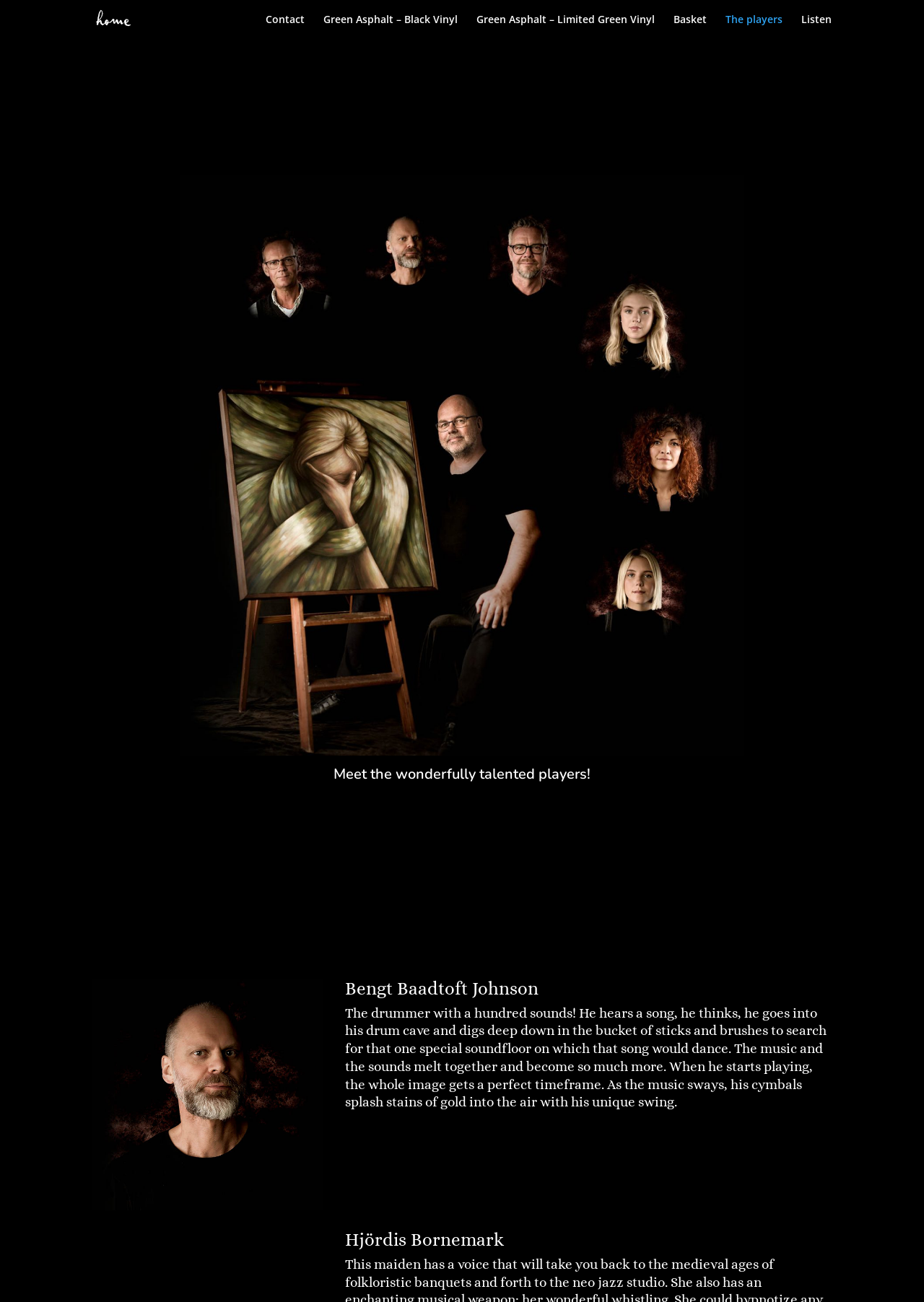Provide the bounding box coordinates for the UI element described in this sentence: "Listen". The coordinates should be four float values between 0 and 1, i.e., [left, top, right, bottom].

[0.867, 0.011, 0.9, 0.03]